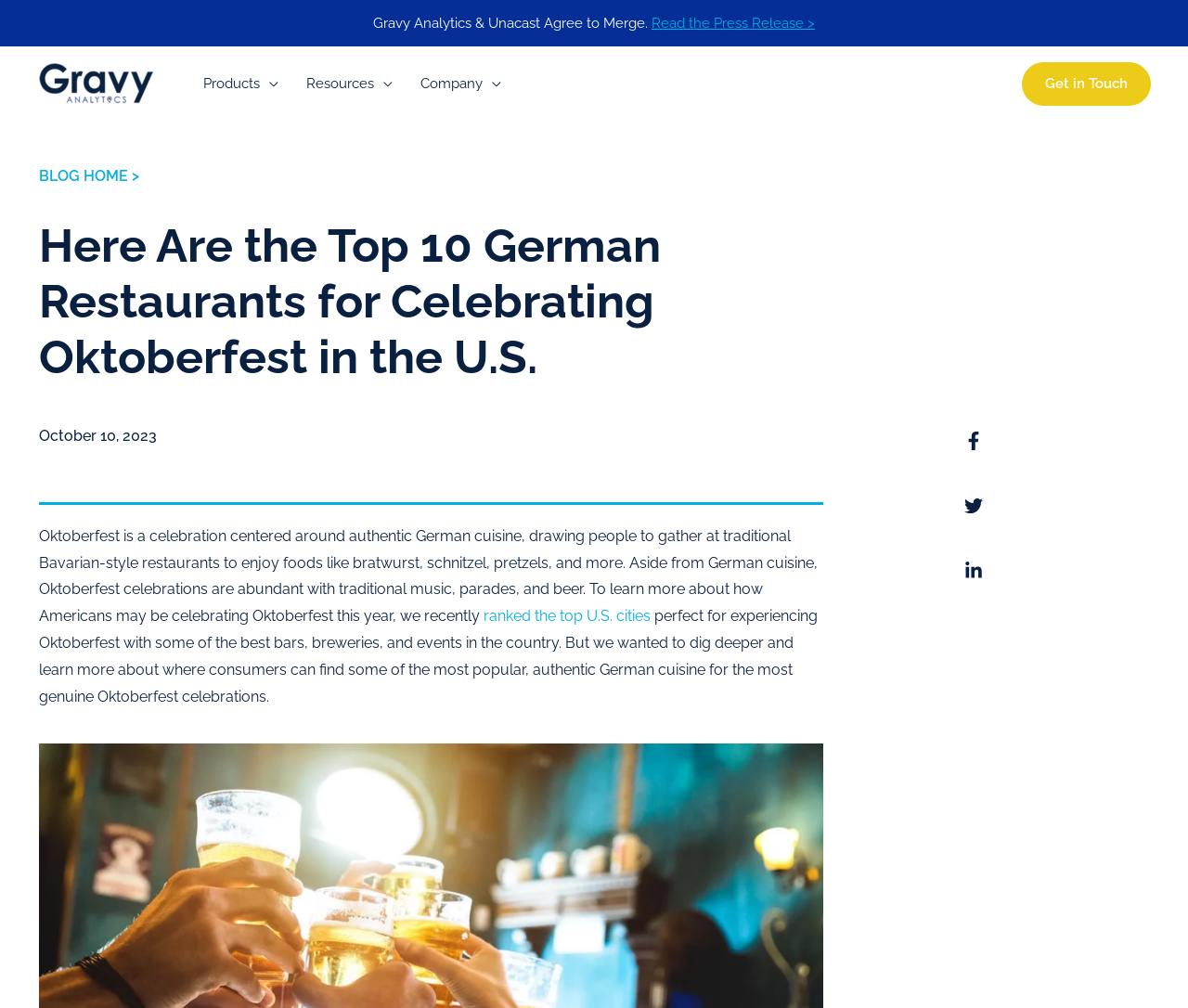What is the name of the company that merged with Unacast?
Please provide a comprehensive answer to the question based on the webpage screenshot.

The answer can be found in the static text element 'Gravy Analytics & Unacast Agree to Merge.' at the top of the webpage, which indicates that Gravy Analytics is the company that merged with Unacast.